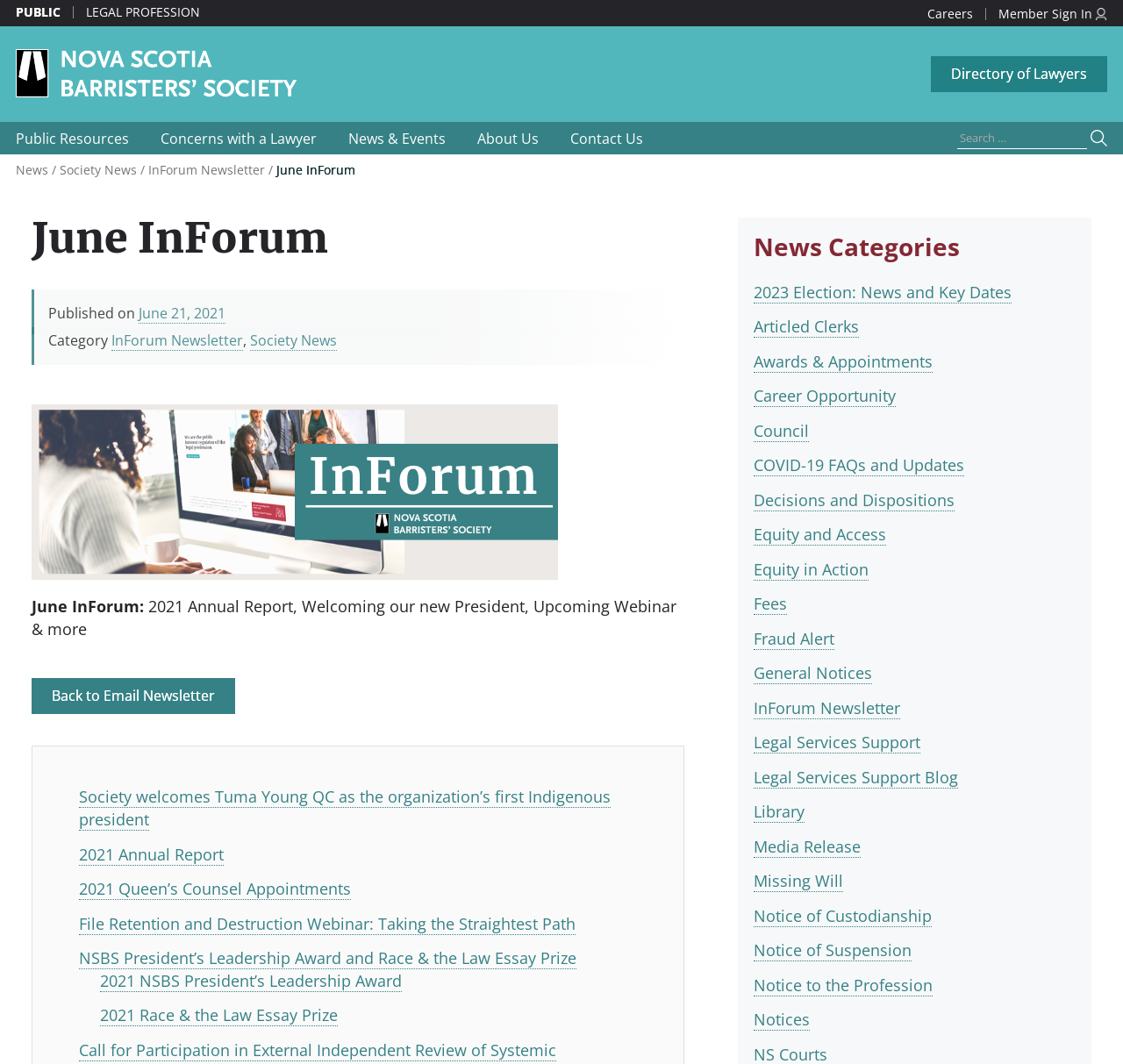What is the topic of the upcoming webinar?
Using the details from the image, give an elaborate explanation to answer the question.

I found the answer by looking at the link element with the text 'File Retention and Destruction Webinar: Taking the Straightest Path' which suggests that the topic of the upcoming webinar is File Retention and Destruction.